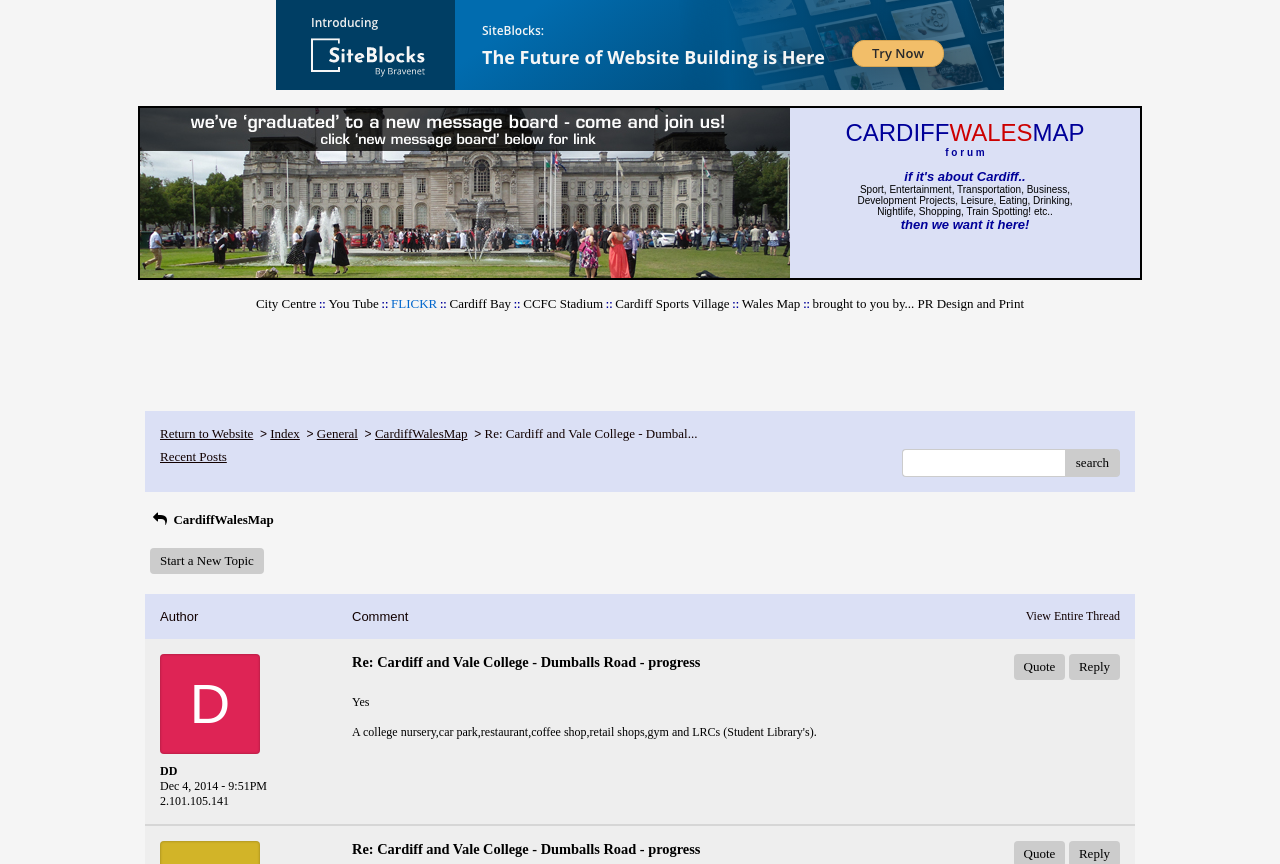What is the name of the forum?
Please provide a single word or phrase as your answer based on the screenshot.

CARDIFFWALESMAP